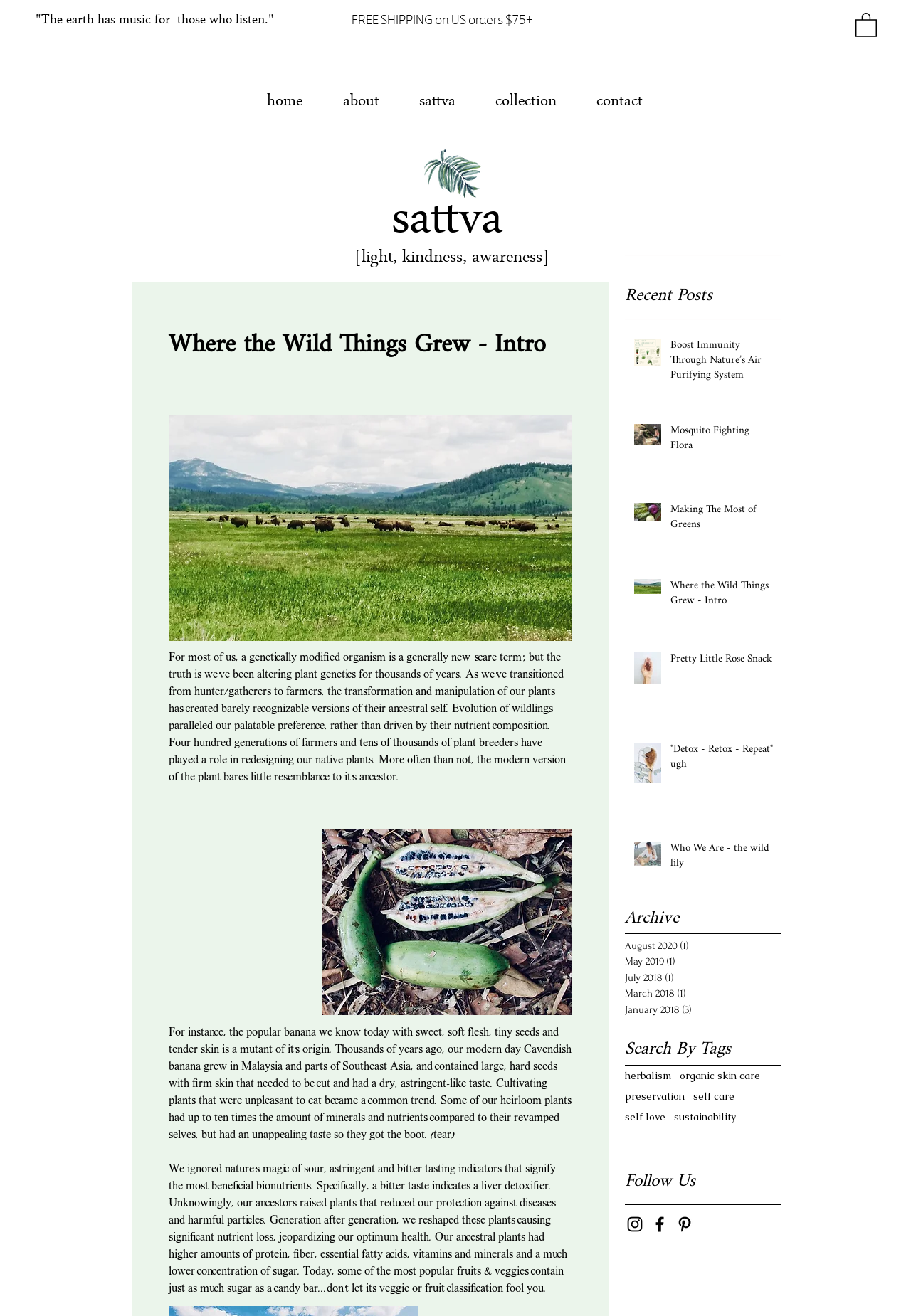Please identify the coordinates of the bounding box that should be clicked to fulfill this instruction: "Search by the 'herbalism' tag".

[0.686, 0.813, 0.737, 0.822]